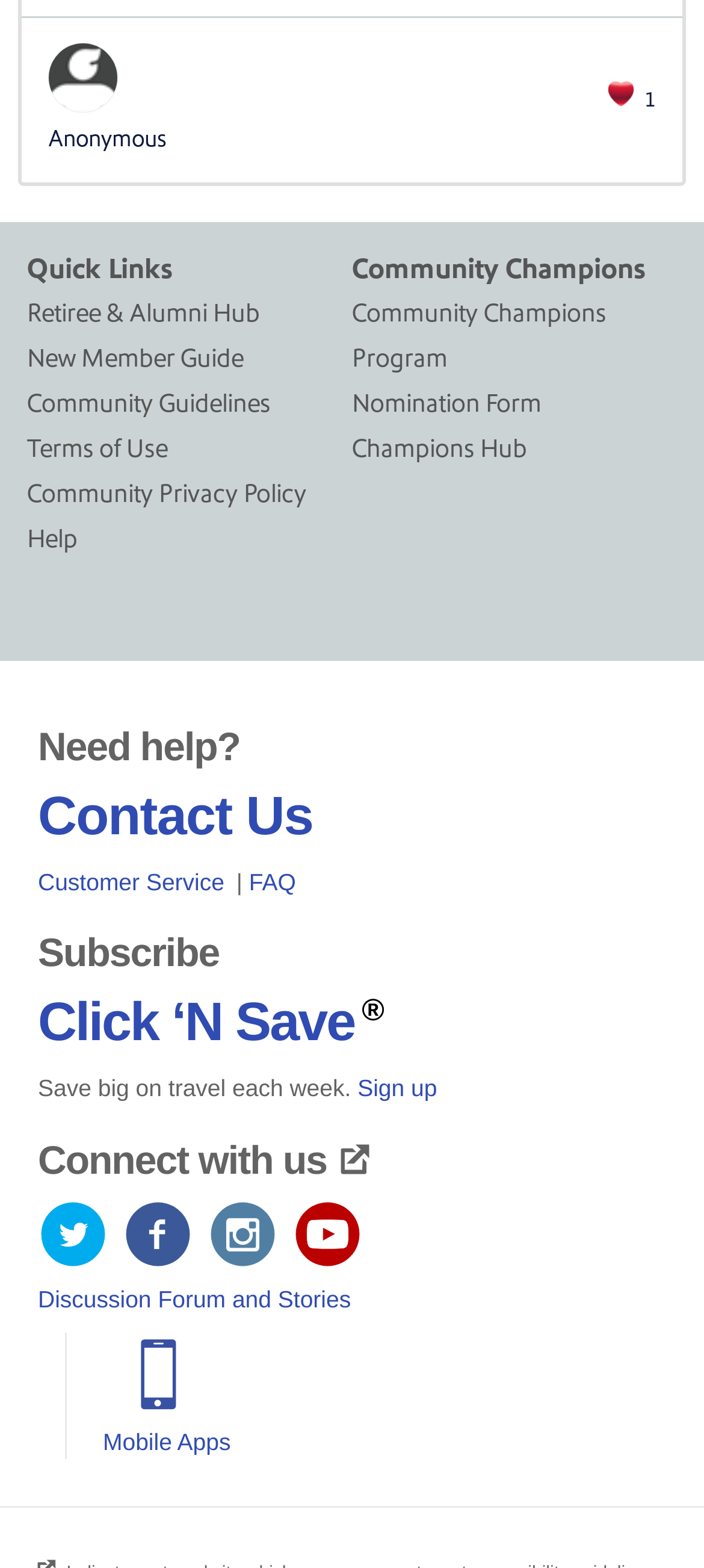What is the name of the program under Community Champions?
Based on the screenshot, provide your answer in one word or phrase.

Community Champions Program